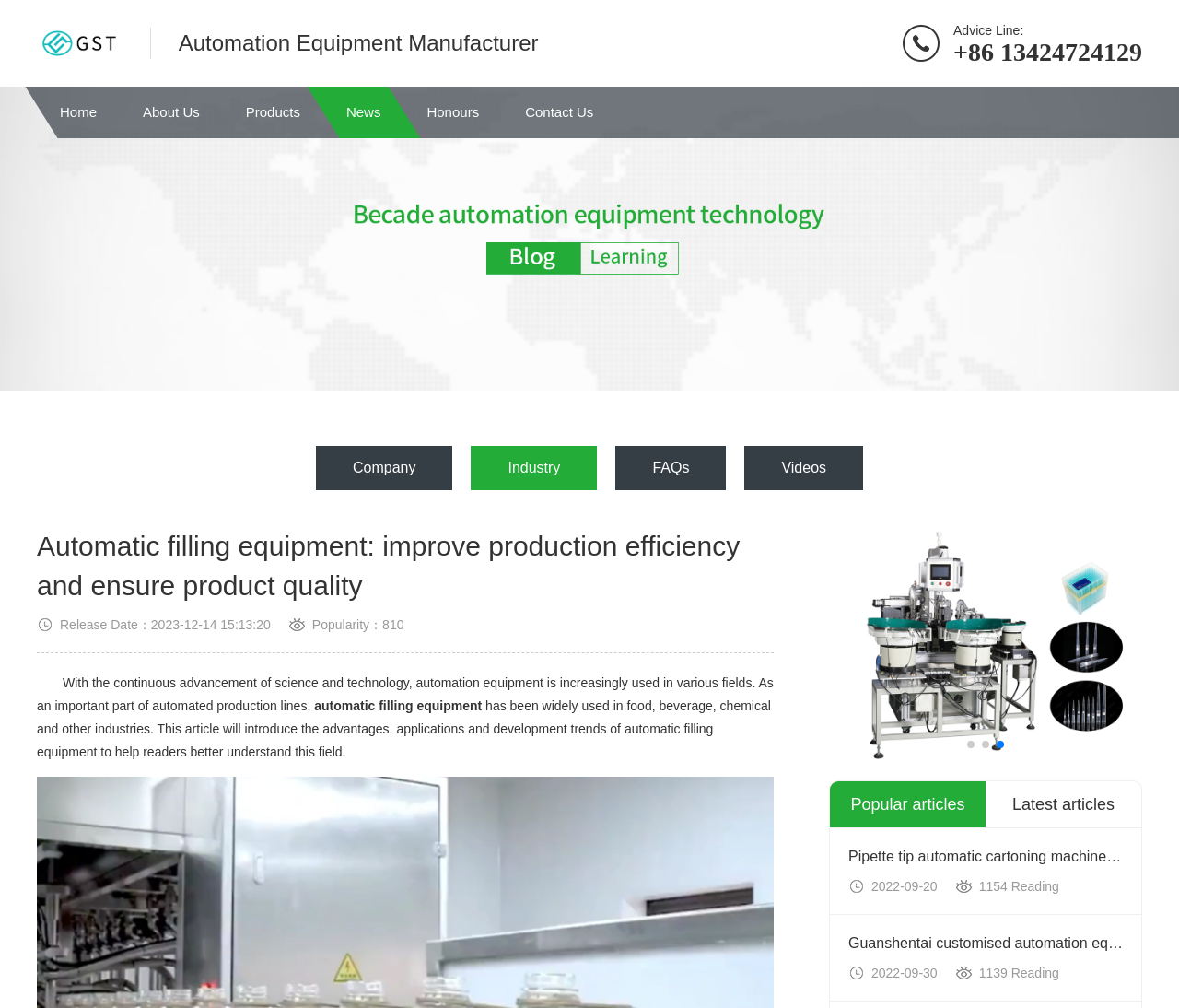Predict the bounding box coordinates of the UI element that matches this description: "Home". The coordinates should be in the format [left, top, right, bottom] with each value between 0 and 1.

[0.031, 0.086, 0.102, 0.137]